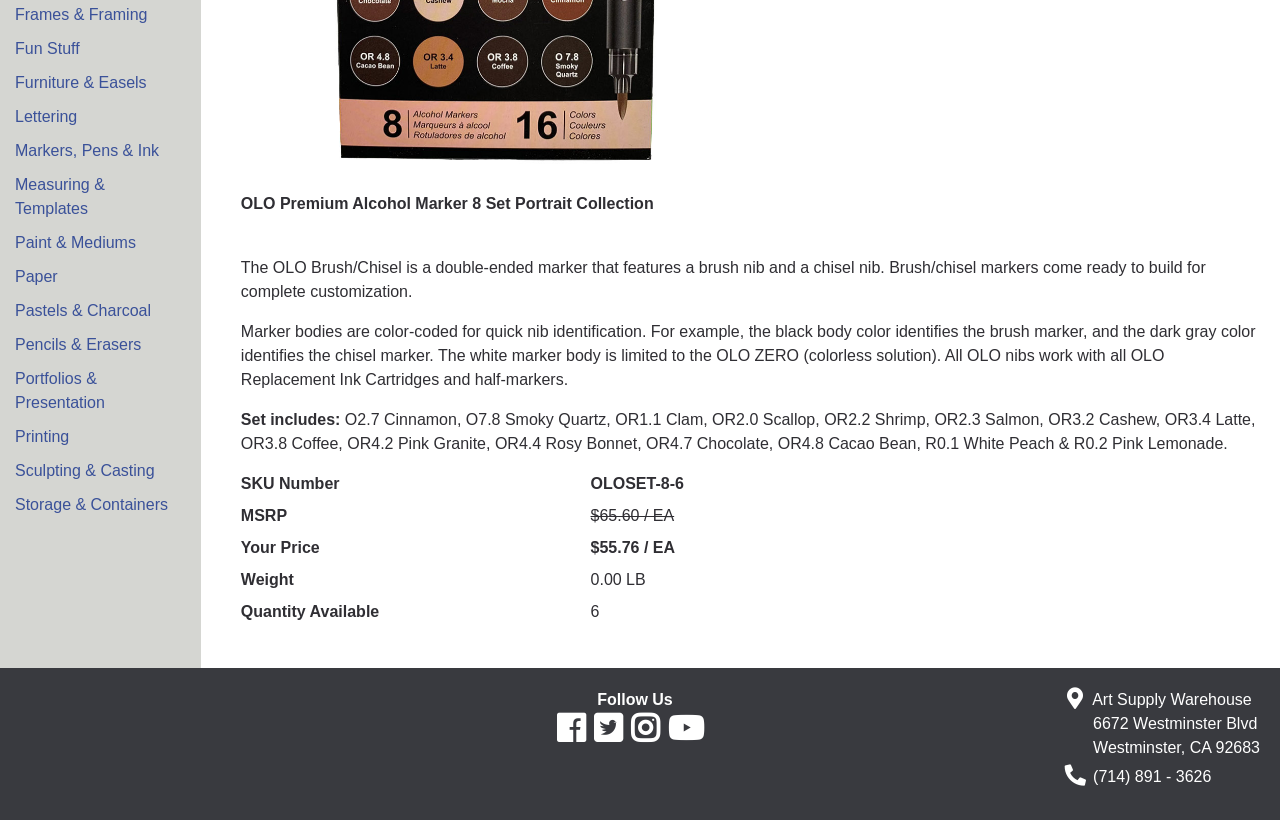Identify the bounding box for the UI element described as: "Paper". Ensure the coordinates are four float numbers between 0 and 1, formatted as [left, top, right, bottom].

[0.008, 0.317, 0.137, 0.359]